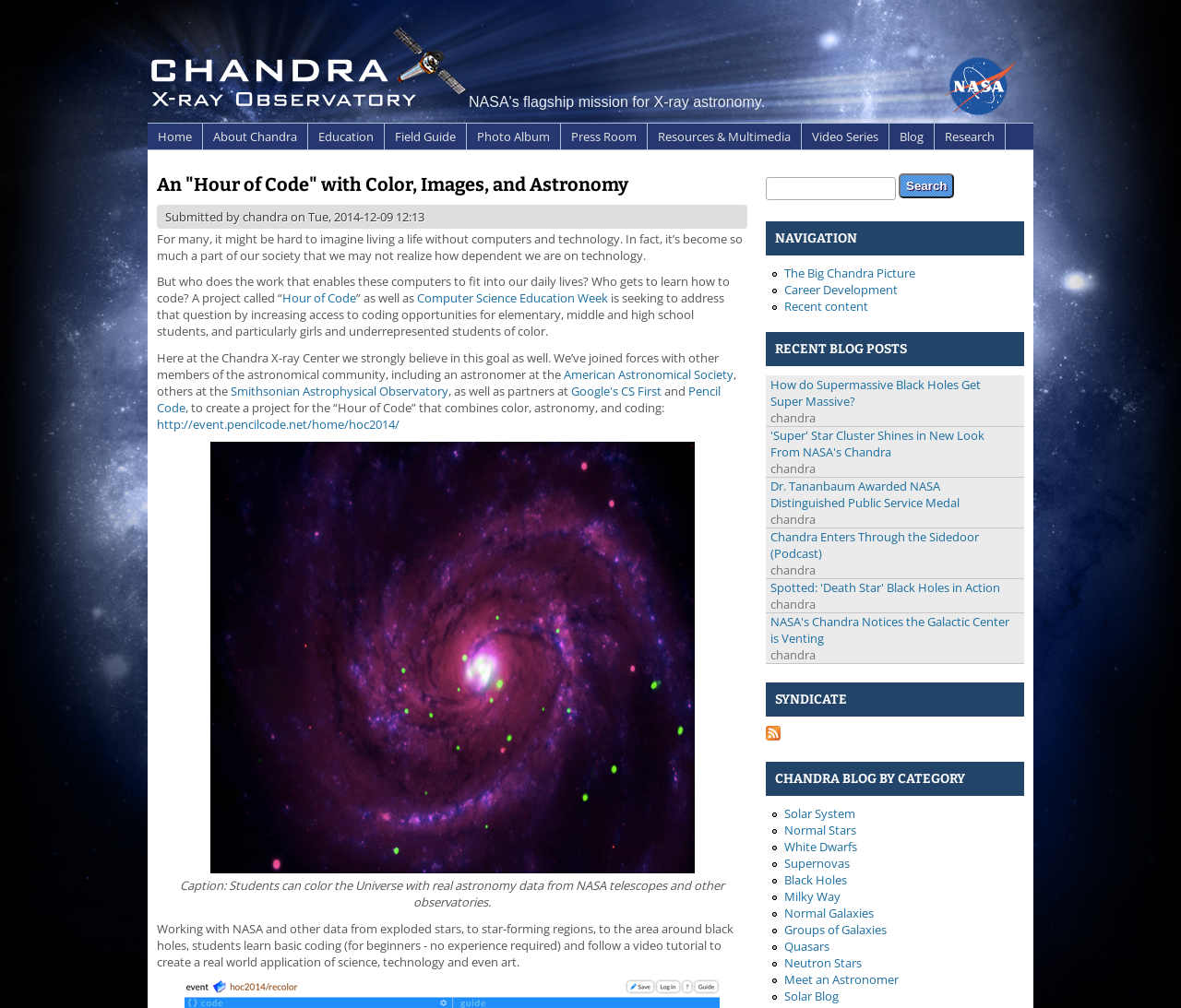Identify the bounding box of the UI element described as follows: "The Big Chandra Picture". Provide the coordinates as four float numbers in the range of 0 to 1 [left, top, right, bottom].

[0.664, 0.262, 0.775, 0.279]